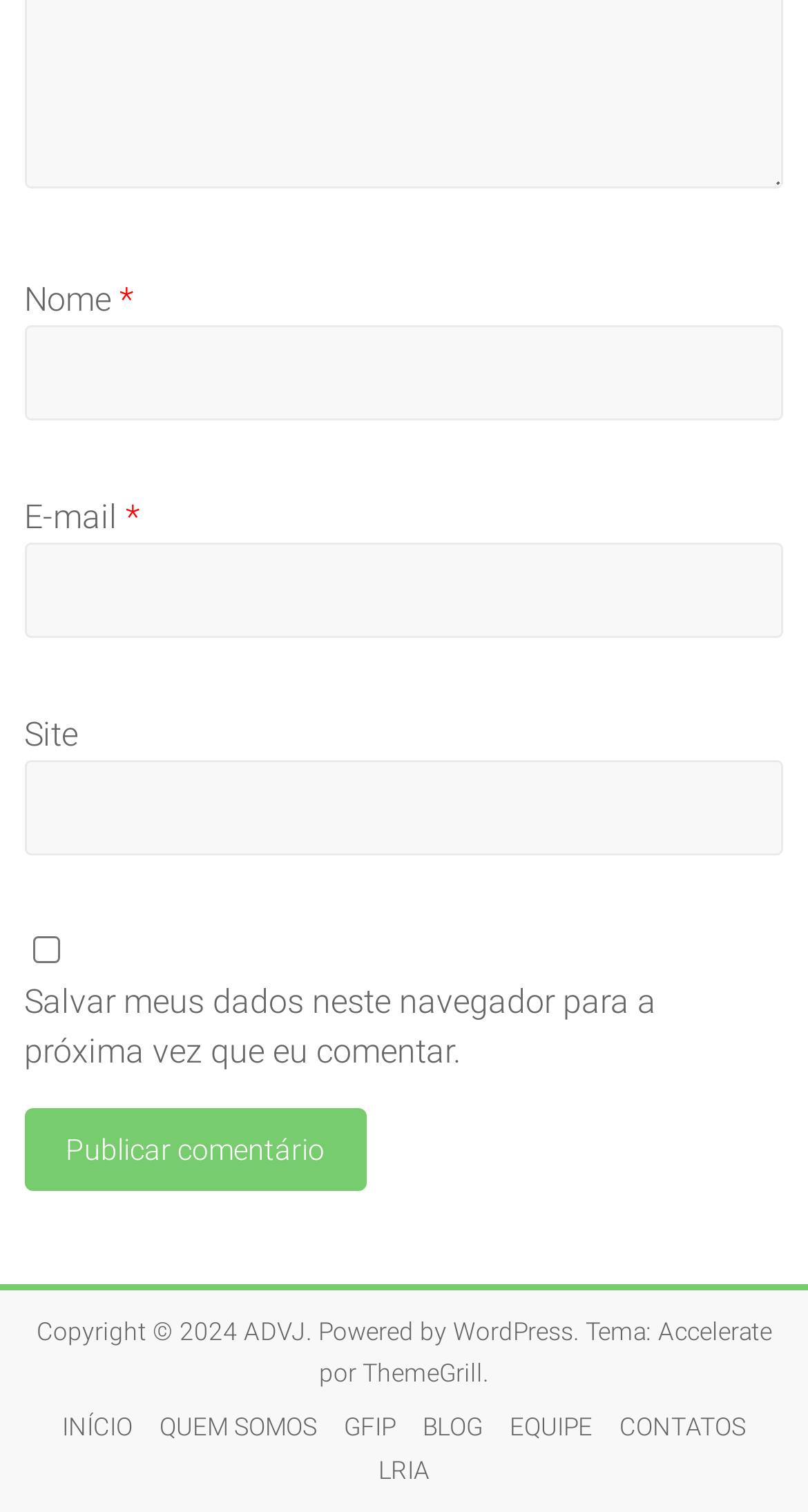Please use the details from the image to answer the following question comprehensively:
What is the purpose of the checkbox?

The checkbox is located below the 'Site' textbox and is labeled 'Salvar meus dados neste navegador para a próxima vez que eu comentar.' This suggests that its purpose is to save the user's data for the next time they comment.